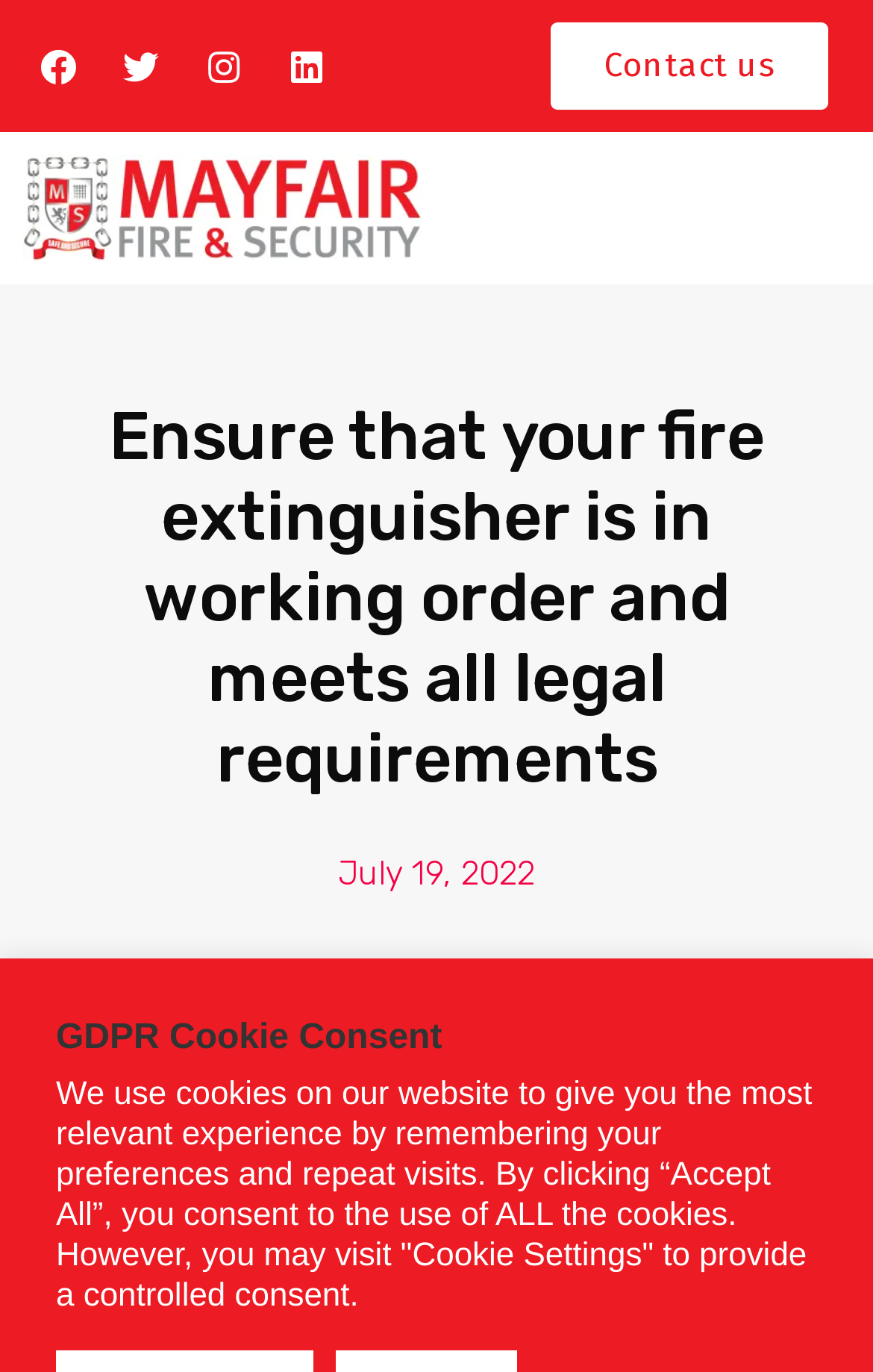Using the webpage screenshot, locate the HTML element that fits the following description and provide its bounding box: "Linkedin".

[0.31, 0.022, 0.392, 0.074]